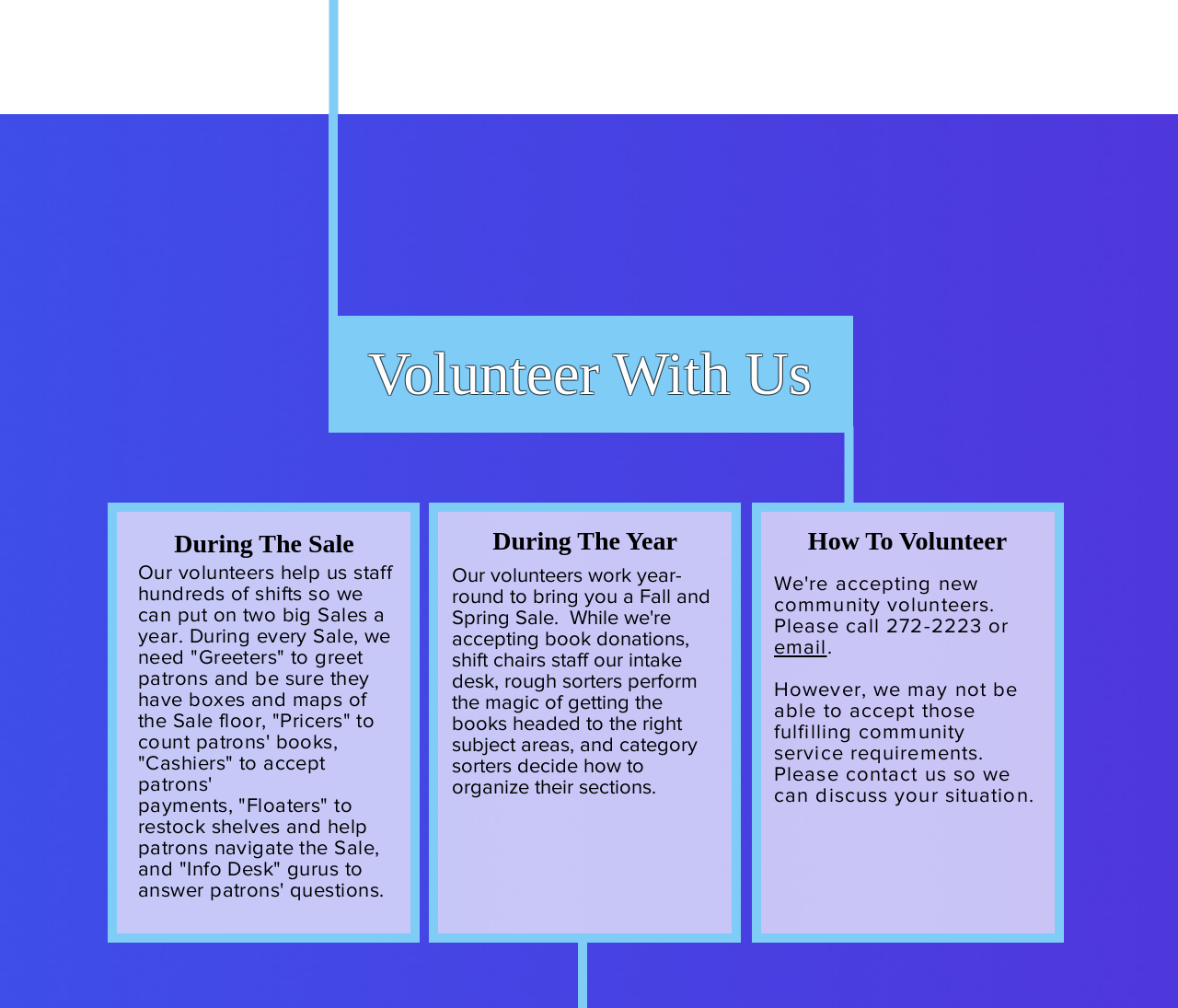Can individuals fulfilling community service requirements volunteer?
Please give a detailed and elaborate answer to the question.

The webpage states that the organization may not be able to accept individuals who are fulfilling community service requirements, implying that it is not a guaranteed opportunity for them.